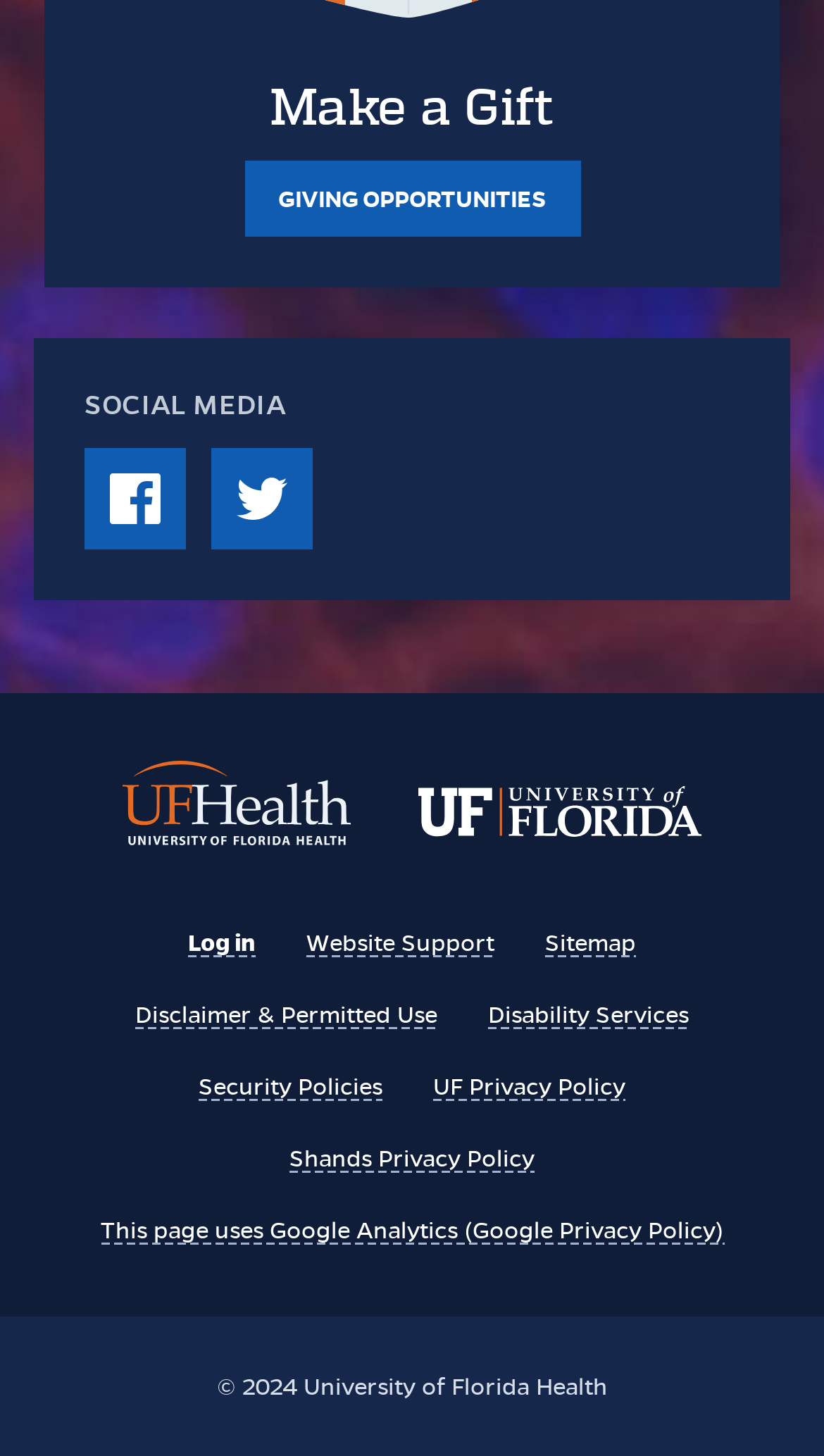Specify the bounding box coordinates of the element's region that should be clicked to achieve the following instruction: "Go to 'Facebook'". The bounding box coordinates consist of four float numbers between 0 and 1, in the format [left, top, right, bottom].

[0.103, 0.308, 0.226, 0.378]